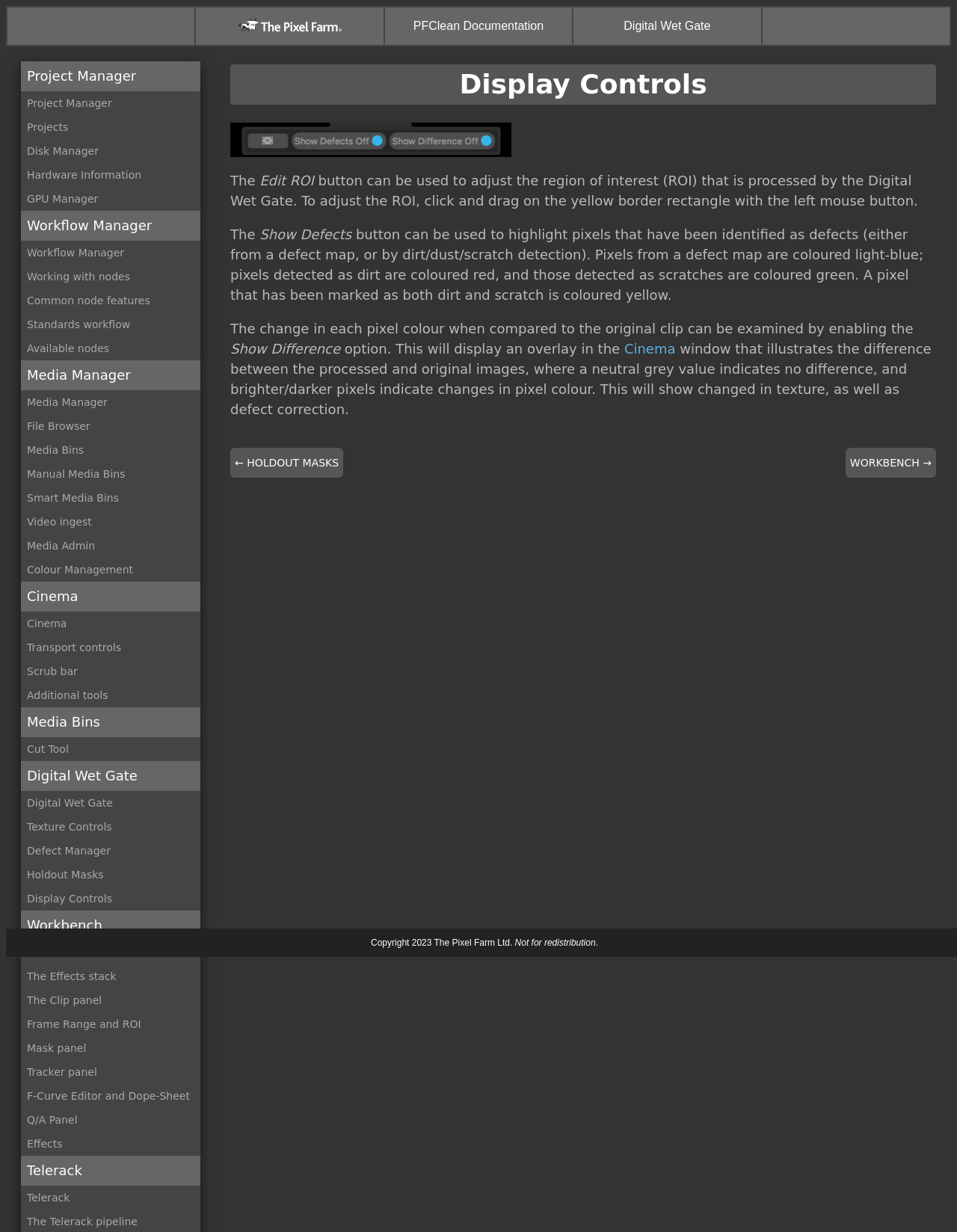What is the name of the project manager?
Answer the question with as much detail as you can, using the image as a reference.

I found the answer by looking at the links on the left side of the webpage, where 'Project Manager' is listed as one of the options.